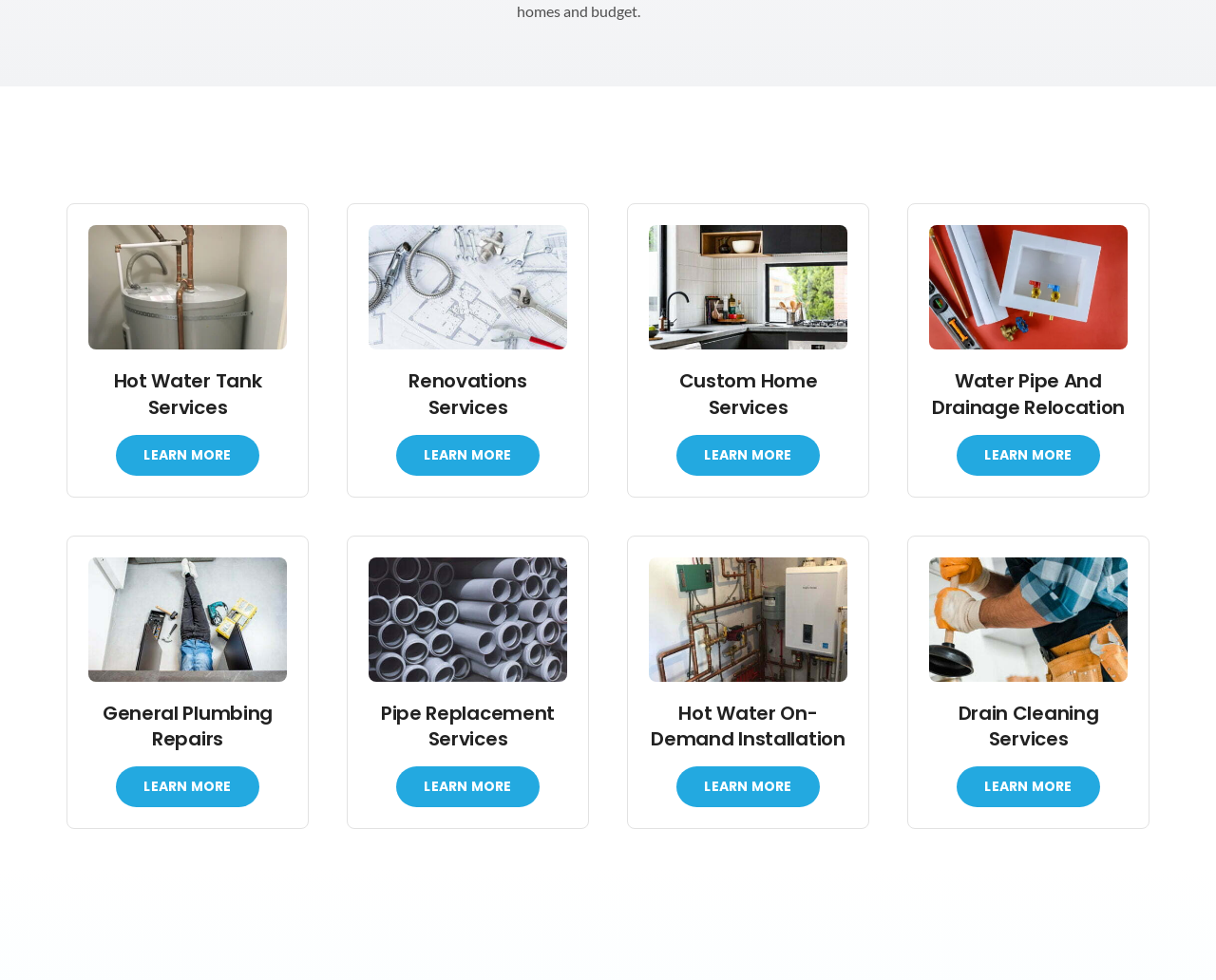Locate the bounding box coordinates of the clickable region necessary to complete the following instruction: "Learn more about Renovations Services". Provide the coordinates in the format of four float numbers between 0 and 1, i.e., [left, top, right, bottom].

[0.326, 0.444, 0.443, 0.485]